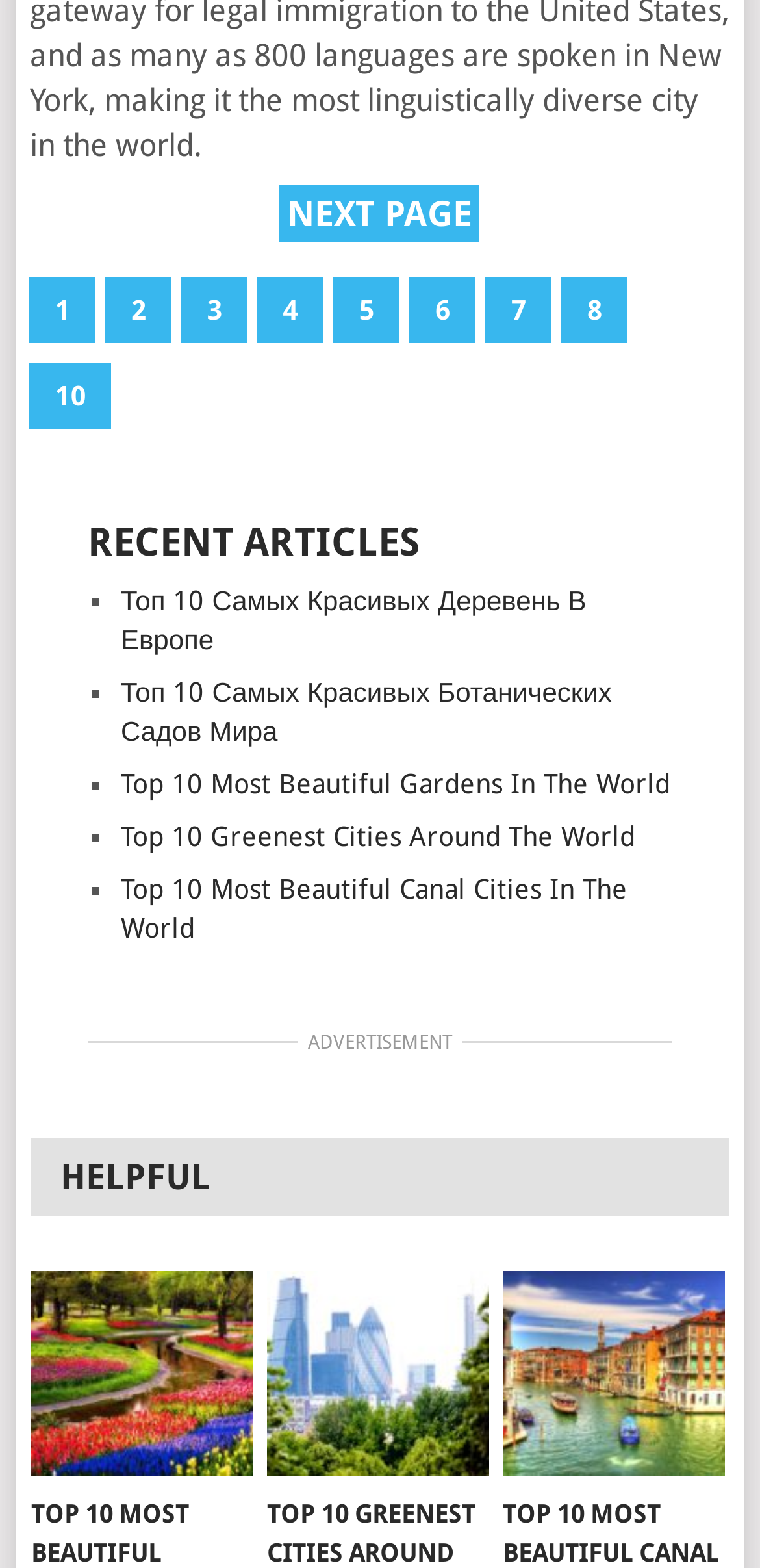Determine the bounding box coordinates of the clickable element to complete this instruction: "view recent article 1". Provide the coordinates in the format of four float numbers between 0 and 1, [left, top, right, bottom].

[0.039, 0.176, 0.126, 0.218]